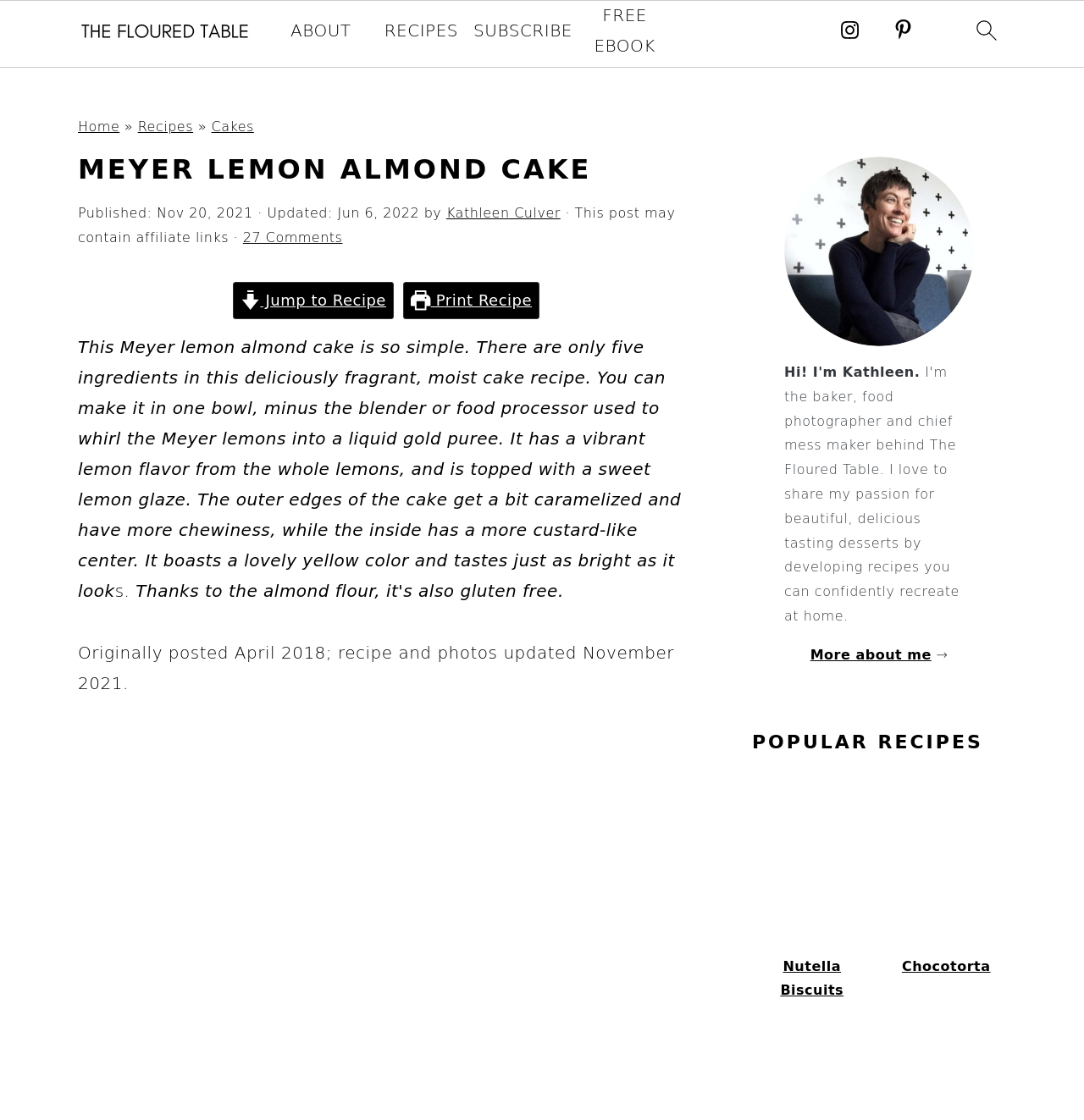Please extract the primary headline from the webpage.

MEYER LEMON ALMOND CAKE